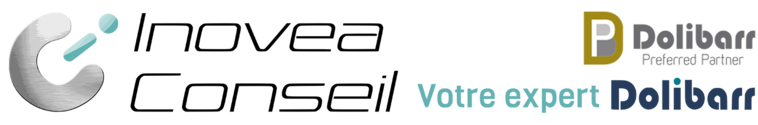What software is Inovea Conseil an expert in?
Use the image to answer the question with a single word or phrase.

Dolibarr